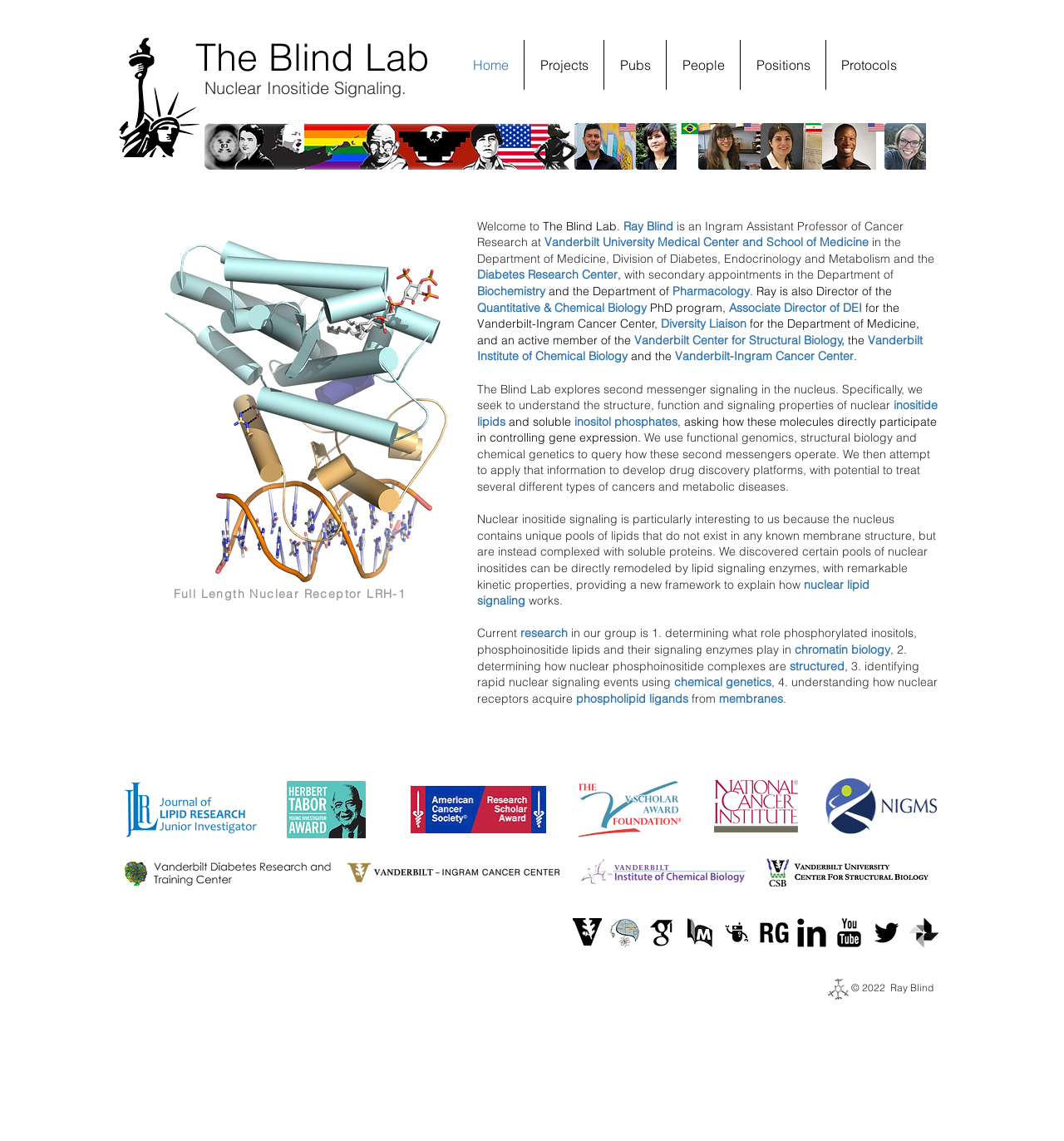Provide the bounding box coordinates of the HTML element this sentence describes: "nuclear lipid signaling".

[0.448, 0.506, 0.817, 0.533]